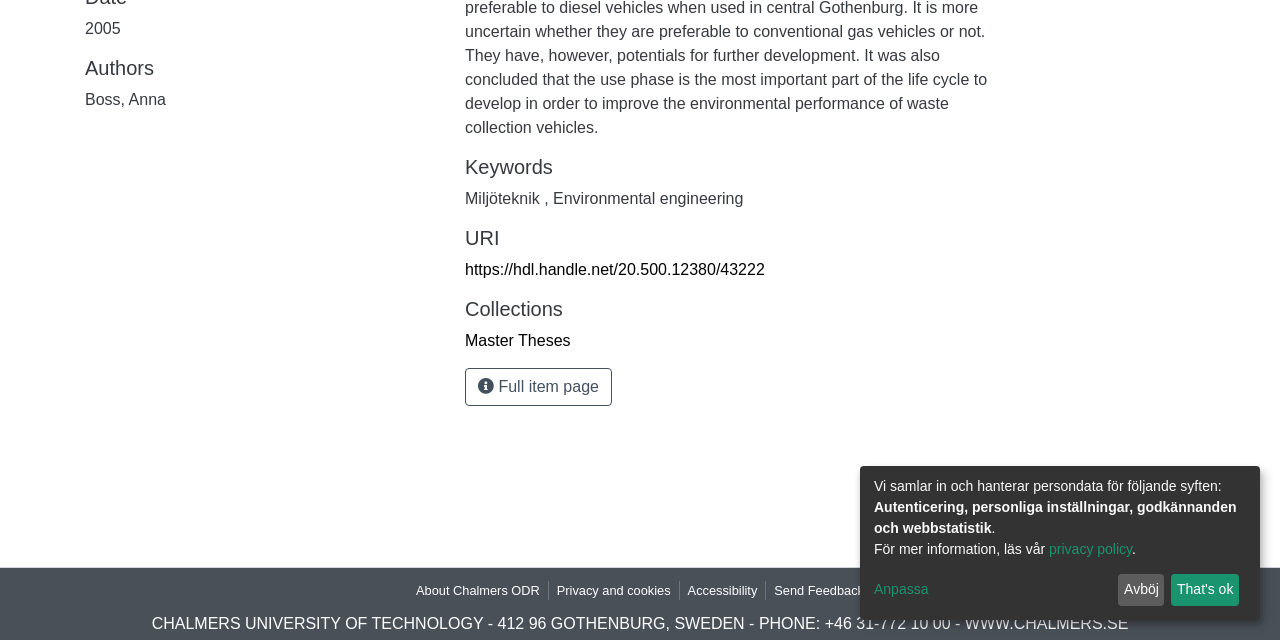Please determine the bounding box of the UI element that matches this description: Full item page. The coordinates should be given as (top-left x, top-left y, bottom-right x, bottom-right y), with all values between 0 and 1.

[0.363, 0.575, 0.478, 0.634]